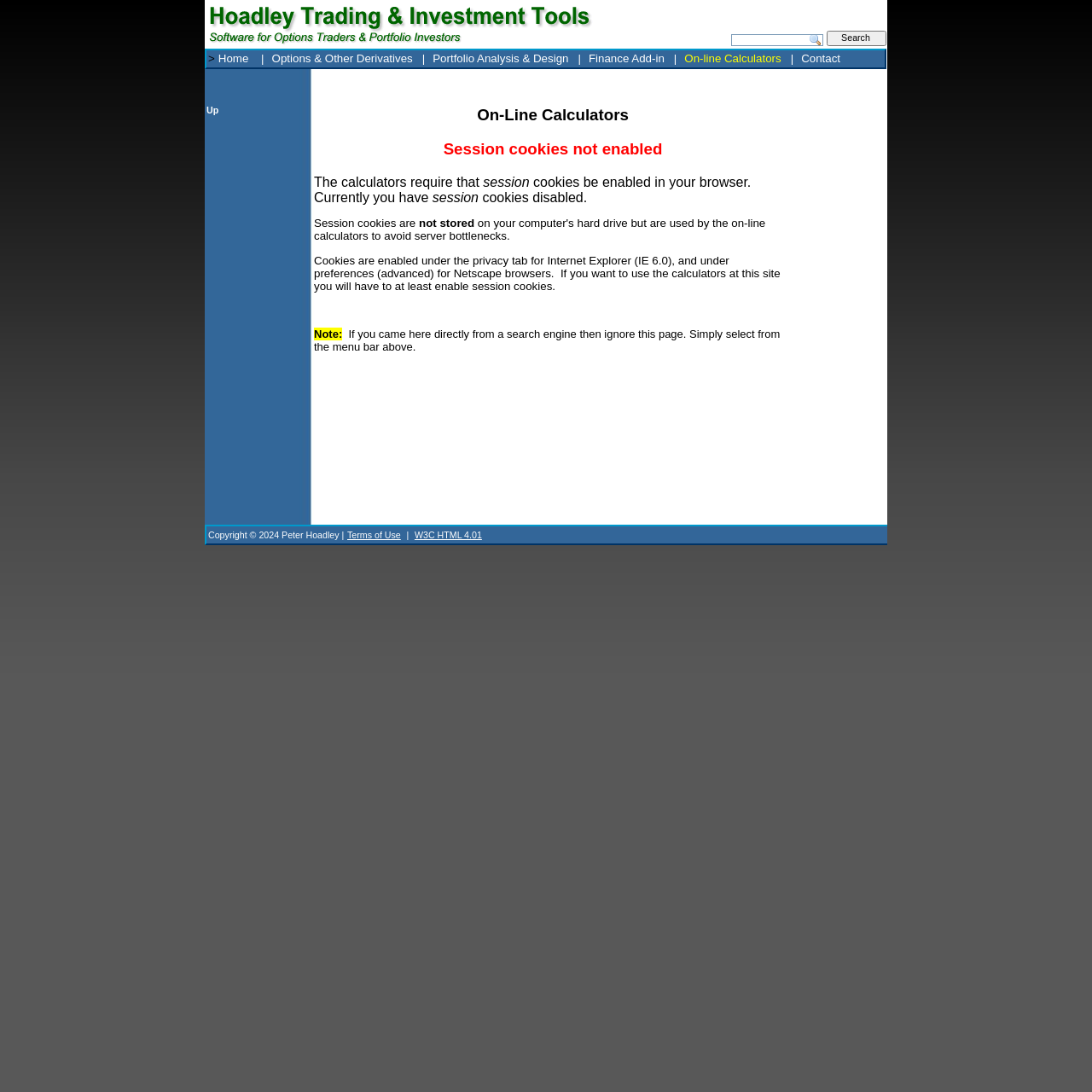Please identify the bounding box coordinates for the region that you need to click to follow this instruction: "Check Terms of Use".

[0.318, 0.485, 0.367, 0.494]